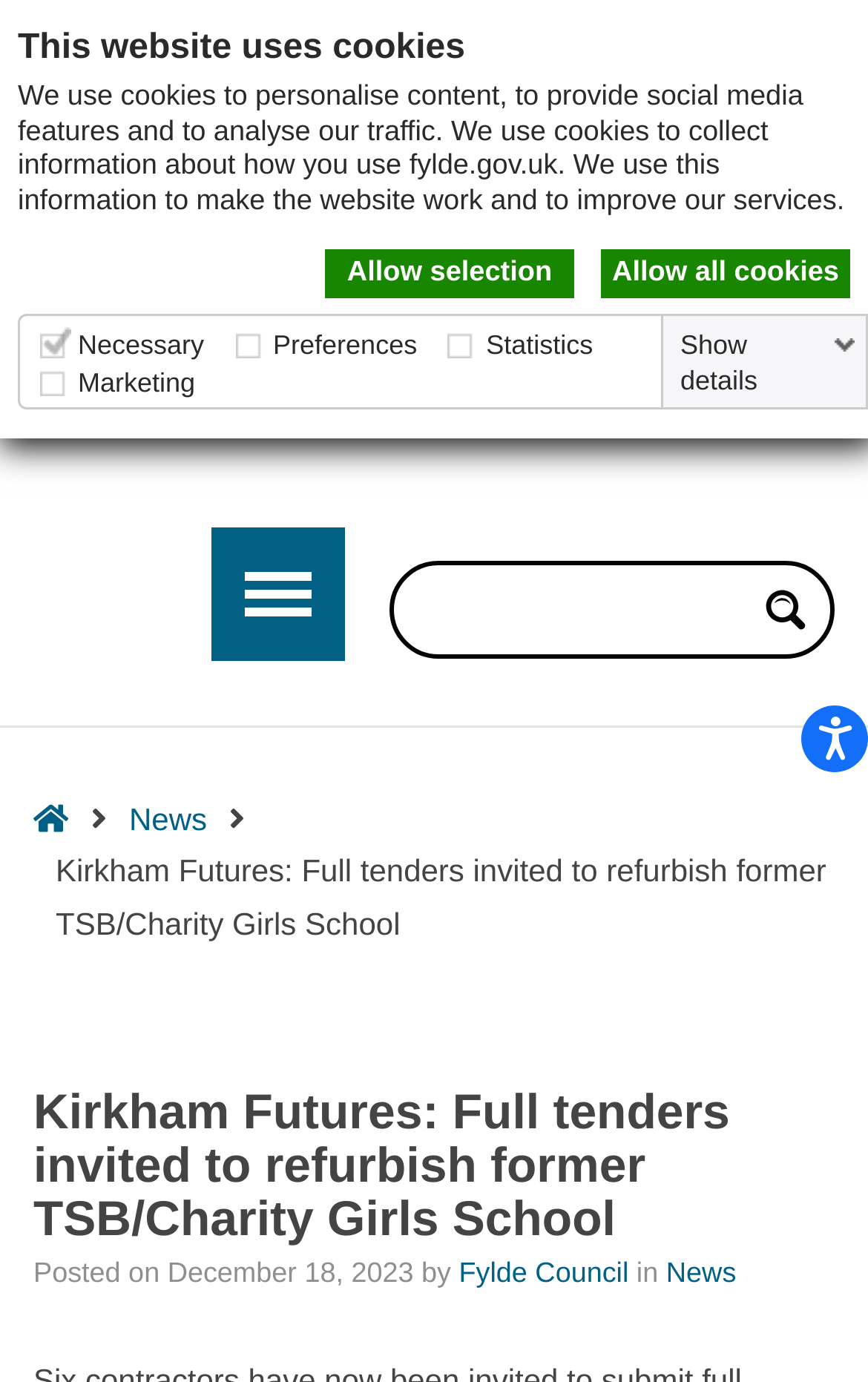Please pinpoint the bounding box coordinates for the region I should click to adhere to this instruction: "Go to Fylde Council homepage".

[0.038, 0.138, 0.551, 0.325]